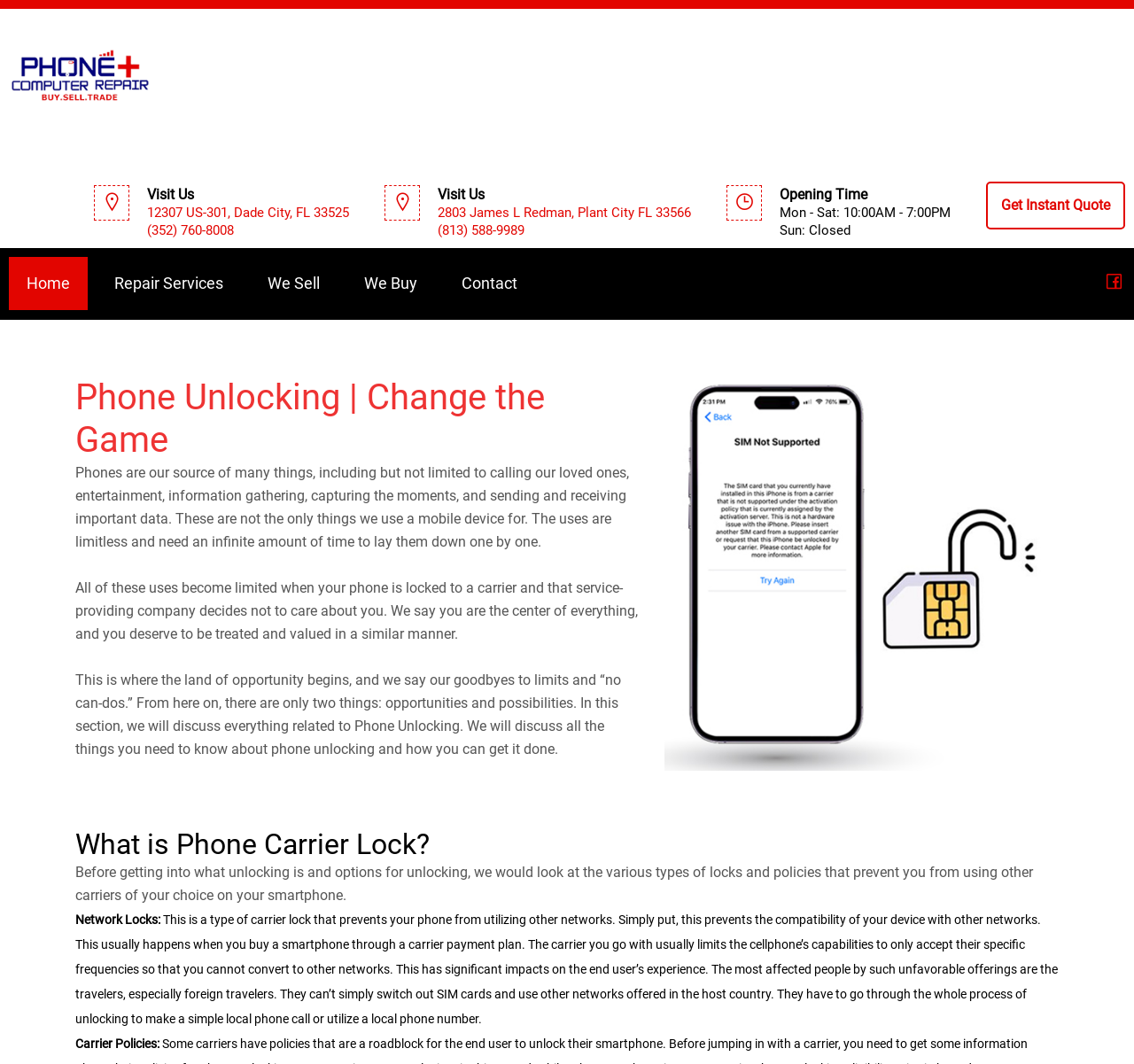Using the provided element description "We Buy", determine the bounding box coordinates of the UI element.

[0.321, 0.241, 0.368, 0.291]